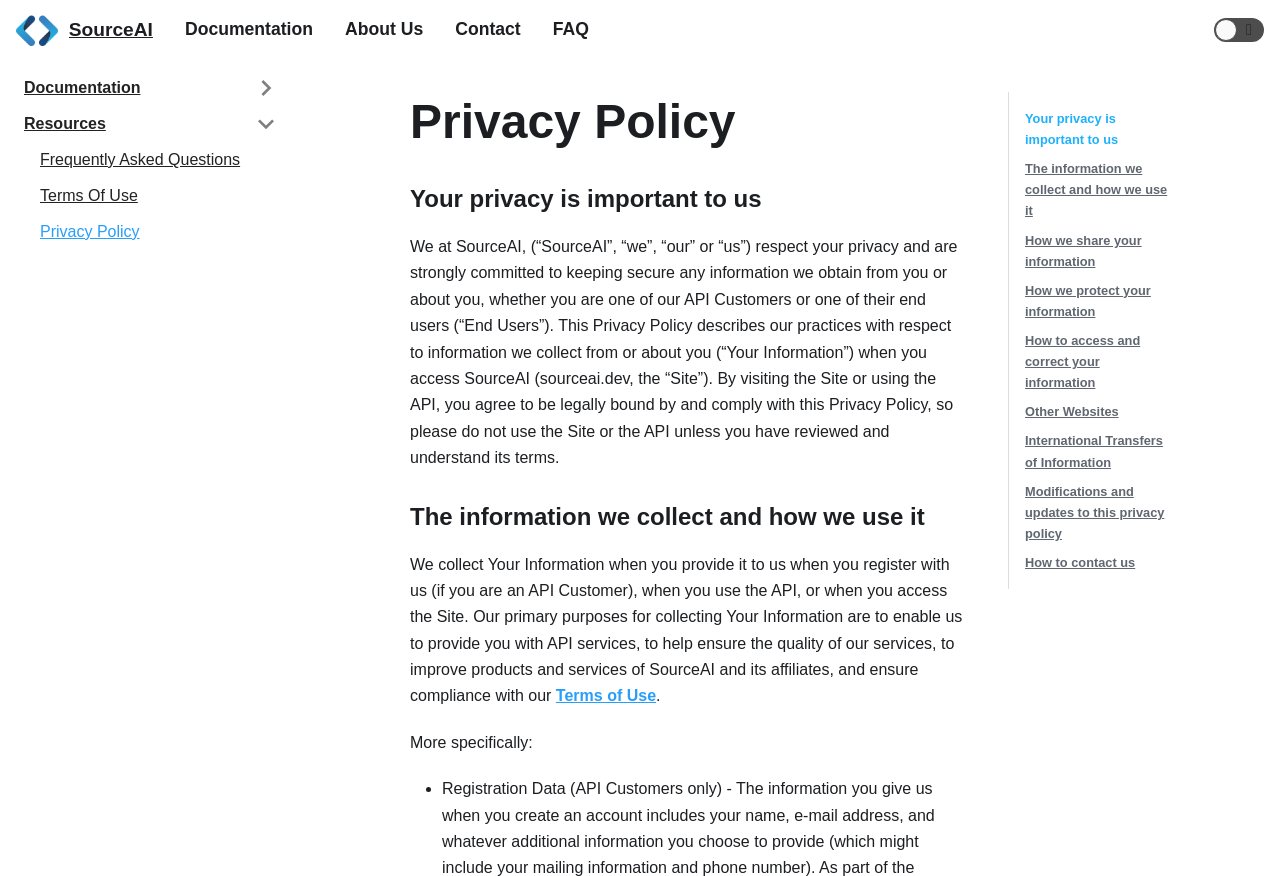Kindly determine the bounding box coordinates for the clickable area to achieve the given instruction: "Read the introduction".

[0.019, 0.123, 0.228, 0.16]